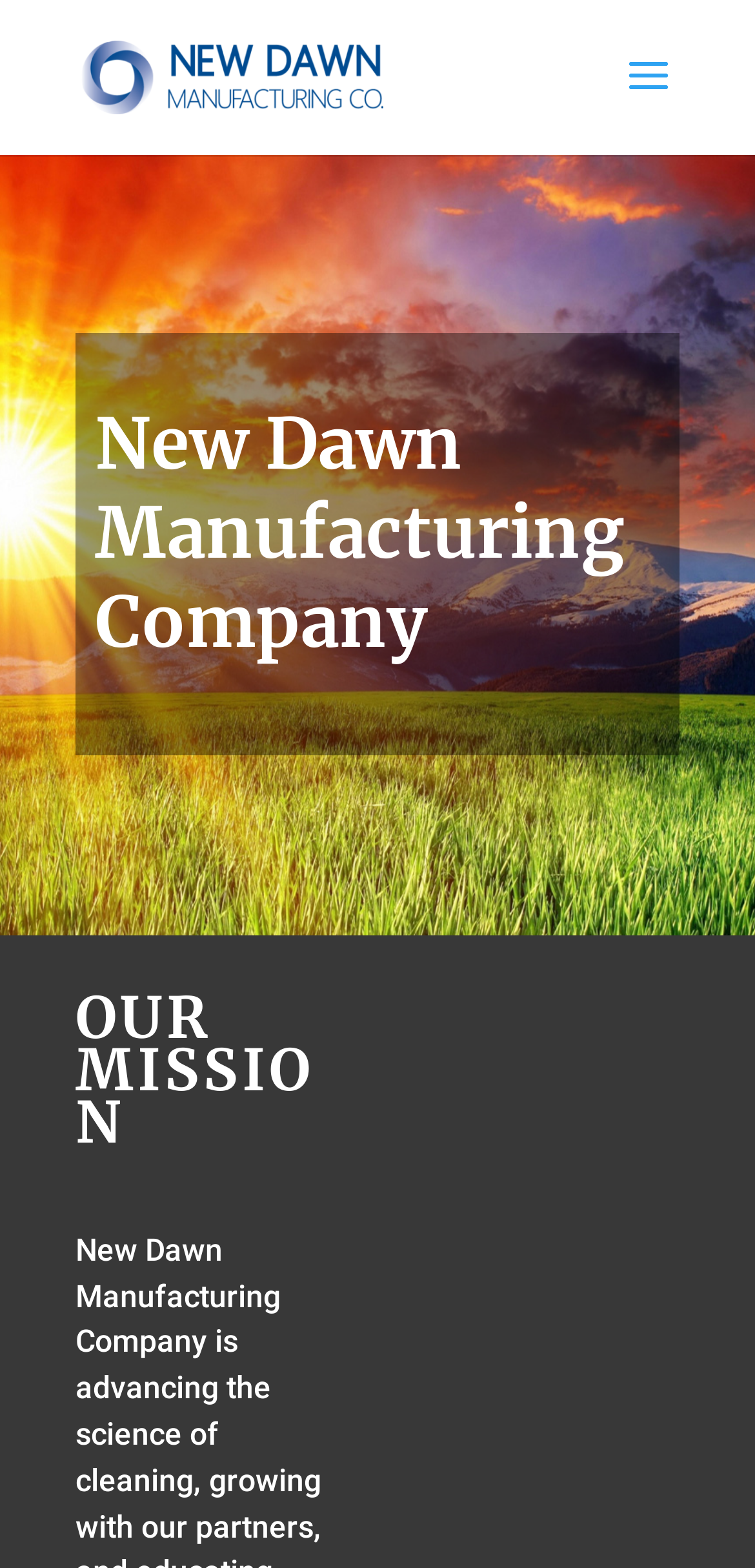What is the purpose of the search bar?
Refer to the image and provide a thorough answer to the question.

The search bar is located at the top-center of the webpage, which is a common location for search functionality. Its presence suggests that the website has a large amount of content and the search bar is provided to help users quickly find what they are looking for.